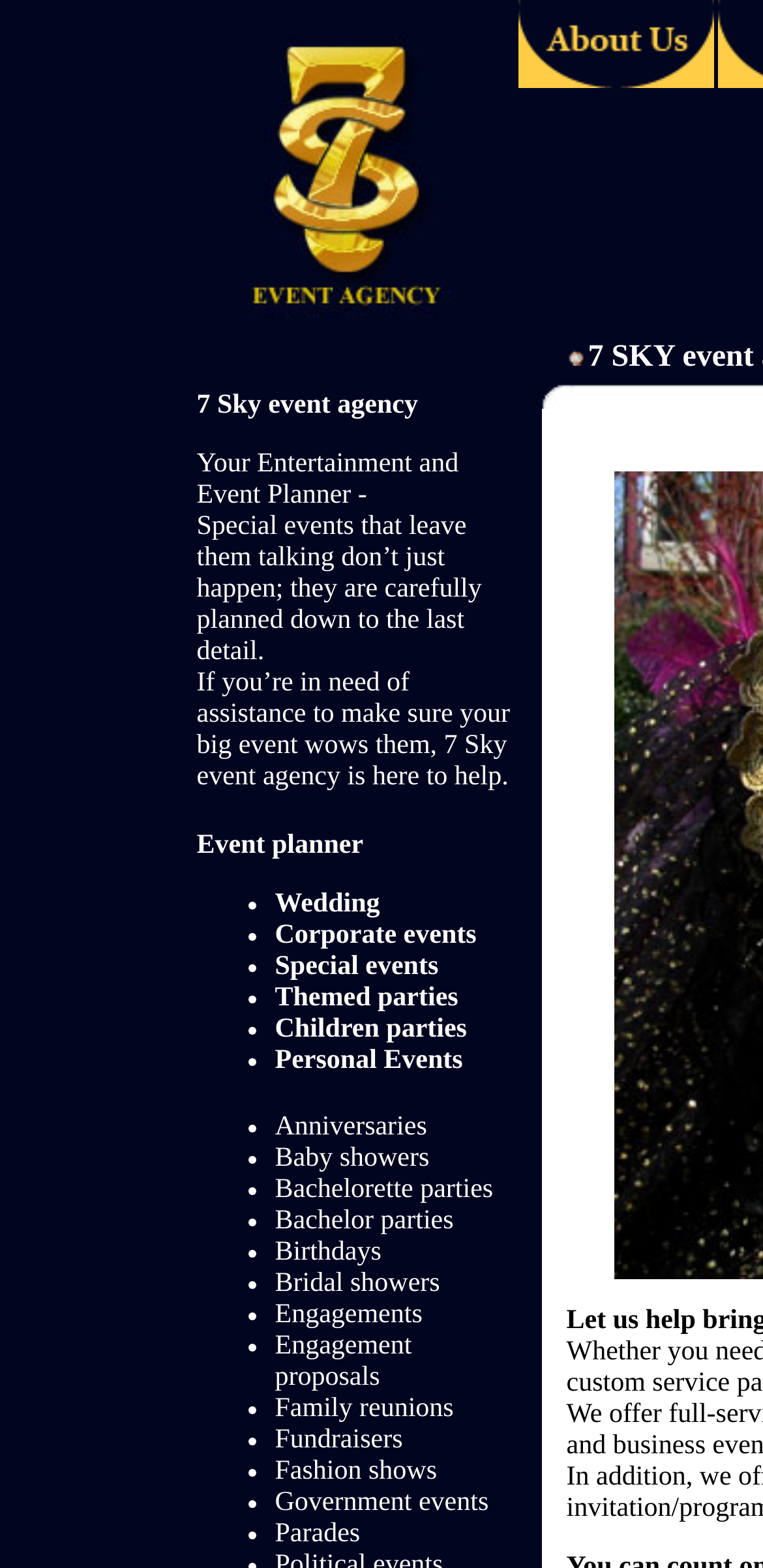What type of events does 7 Sky cater to?
Look at the webpage screenshot and answer the question with a detailed explanation.

The webpage lists various events, including 'Anniversaries', 'Baby showers', 'Bachelorette parties', 'Bachelor parties', 'Birthdays', 'Bridal showers', 'Engagements', 'Engagement proposals', 'Family reunions', 'Fundraisers', 'Fashion shows', and 'Government events', indicating that 7 Sky caters to a wide range of events.